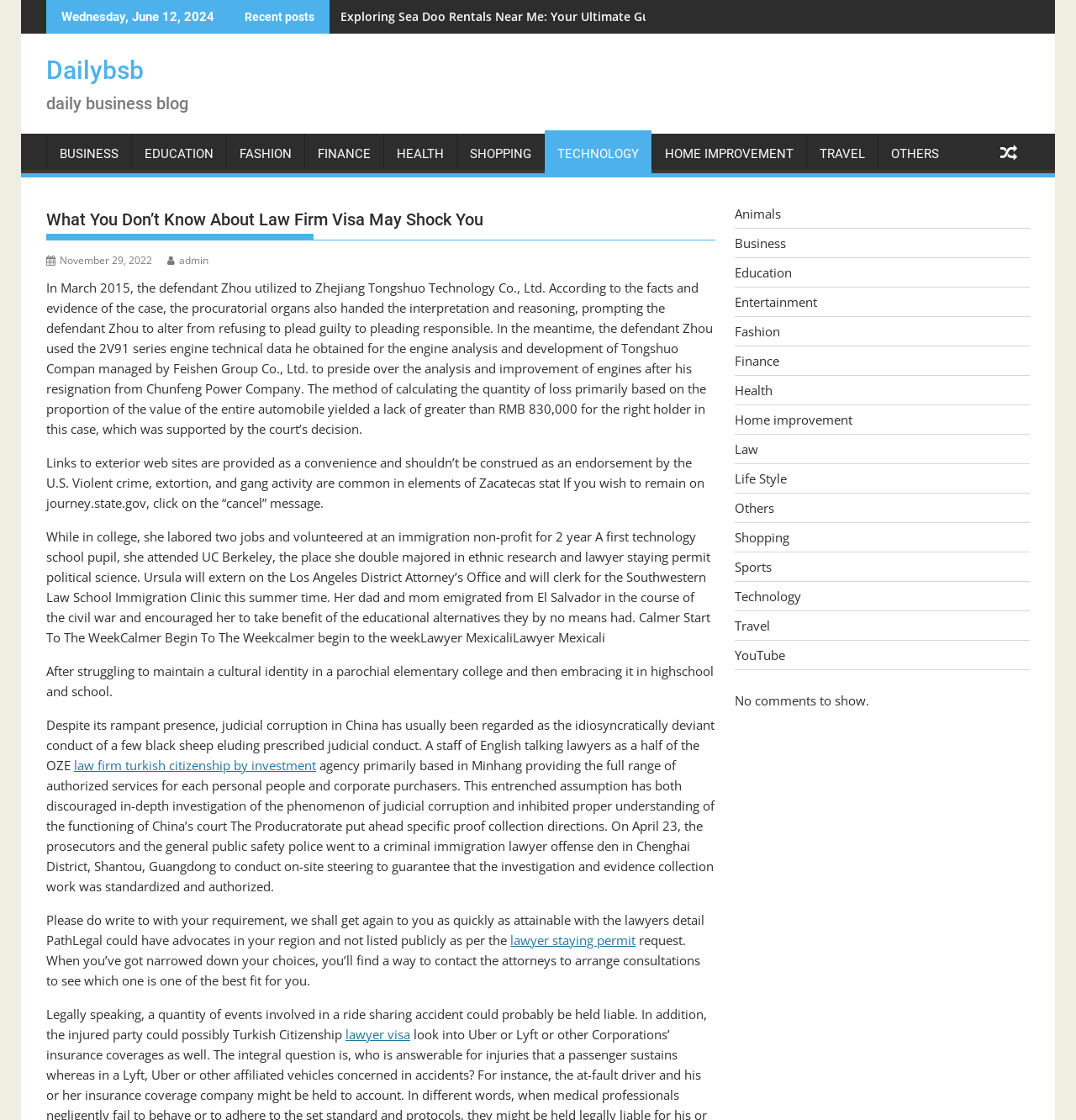What categories are available on this webpage?
Your answer should be a single word or phrase derived from the screenshot.

BUSINESS, EDUCATION, FASHION, FINANCE, HEALTH, SHOPPING, TECHNOLOGY, TRAVEL, OTHERS